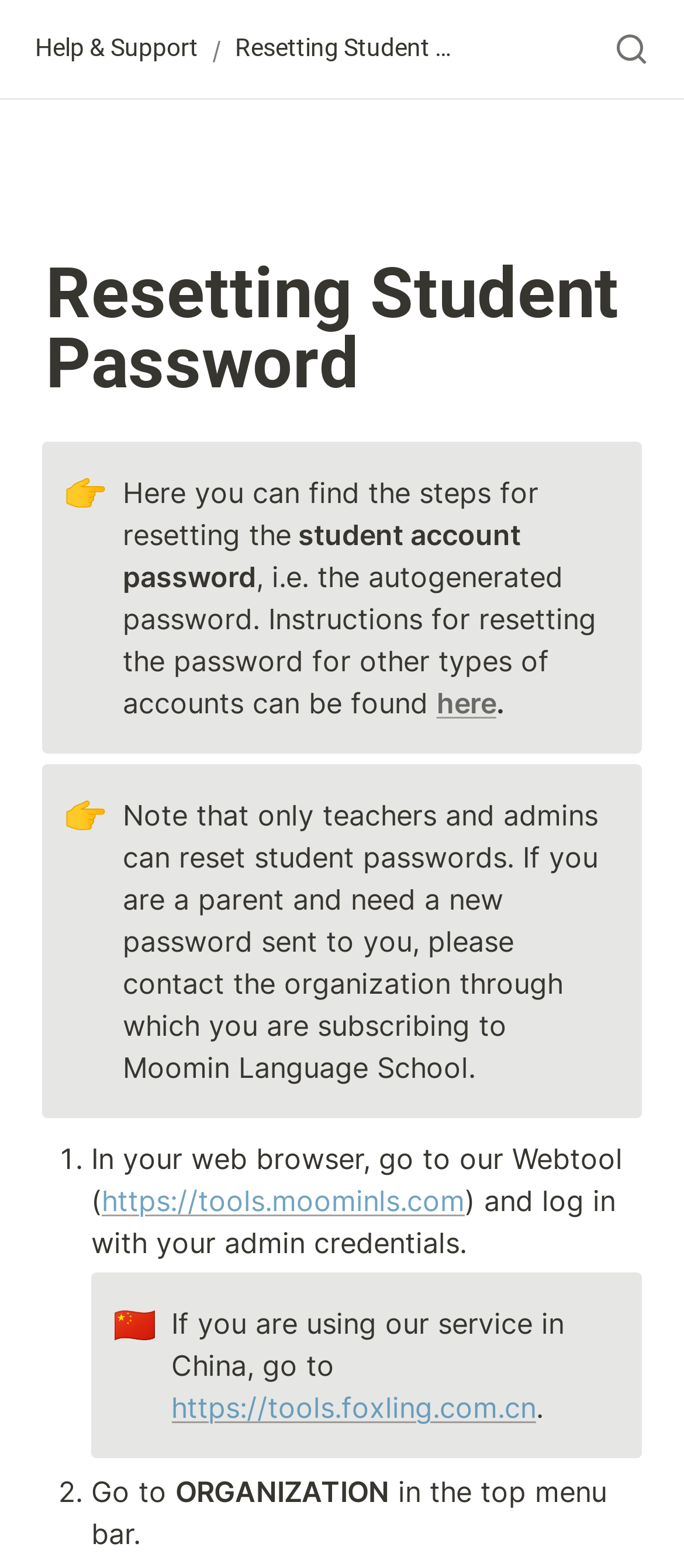Based on the provided description, "Resetting Student Password", find the bounding box of the corresponding UI element in the screenshot.

[0.328, 0.018, 0.69, 0.045]